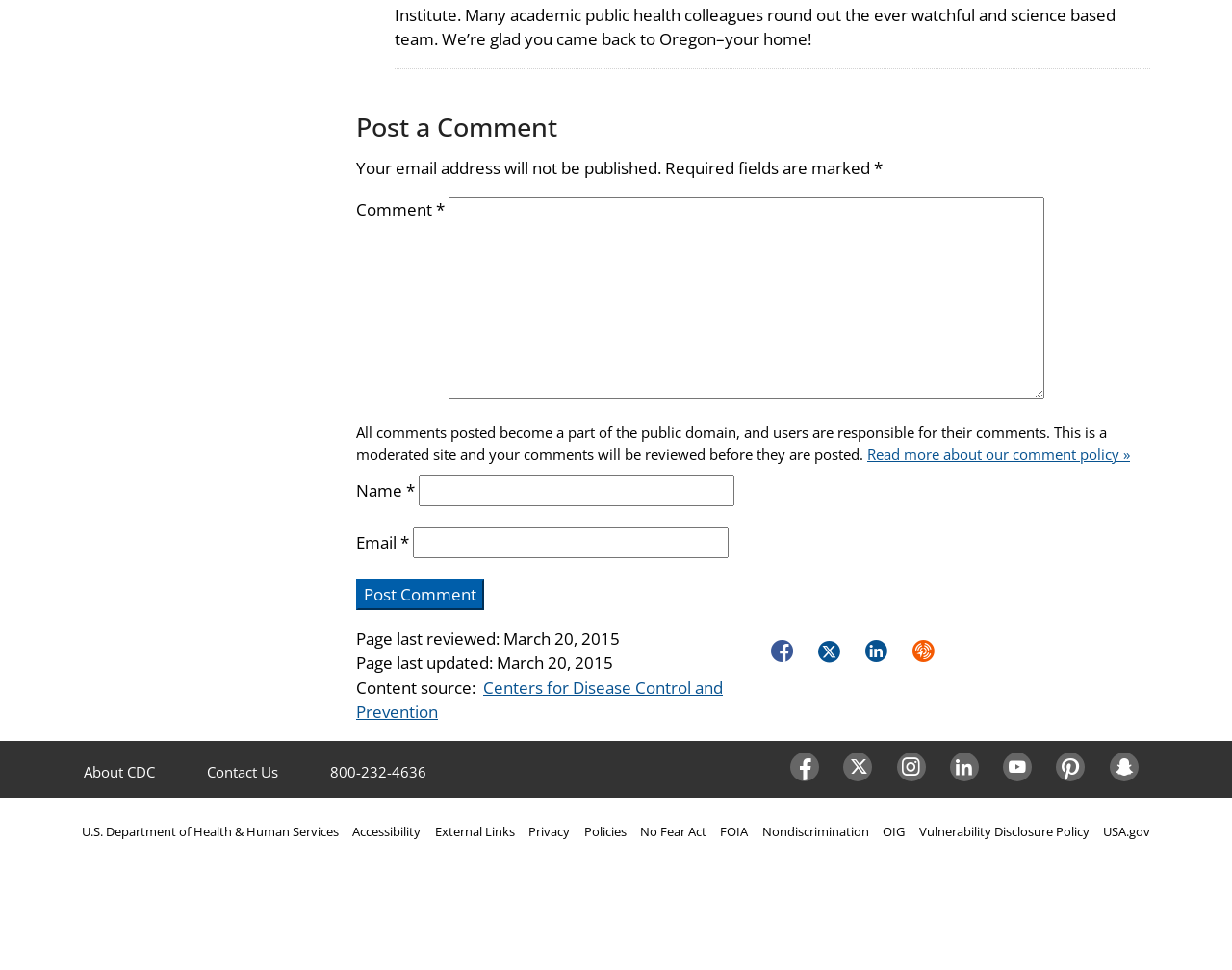What is the policy for comments on this webpage?
Answer the question based on the image using a single word or a brief phrase.

Moderated